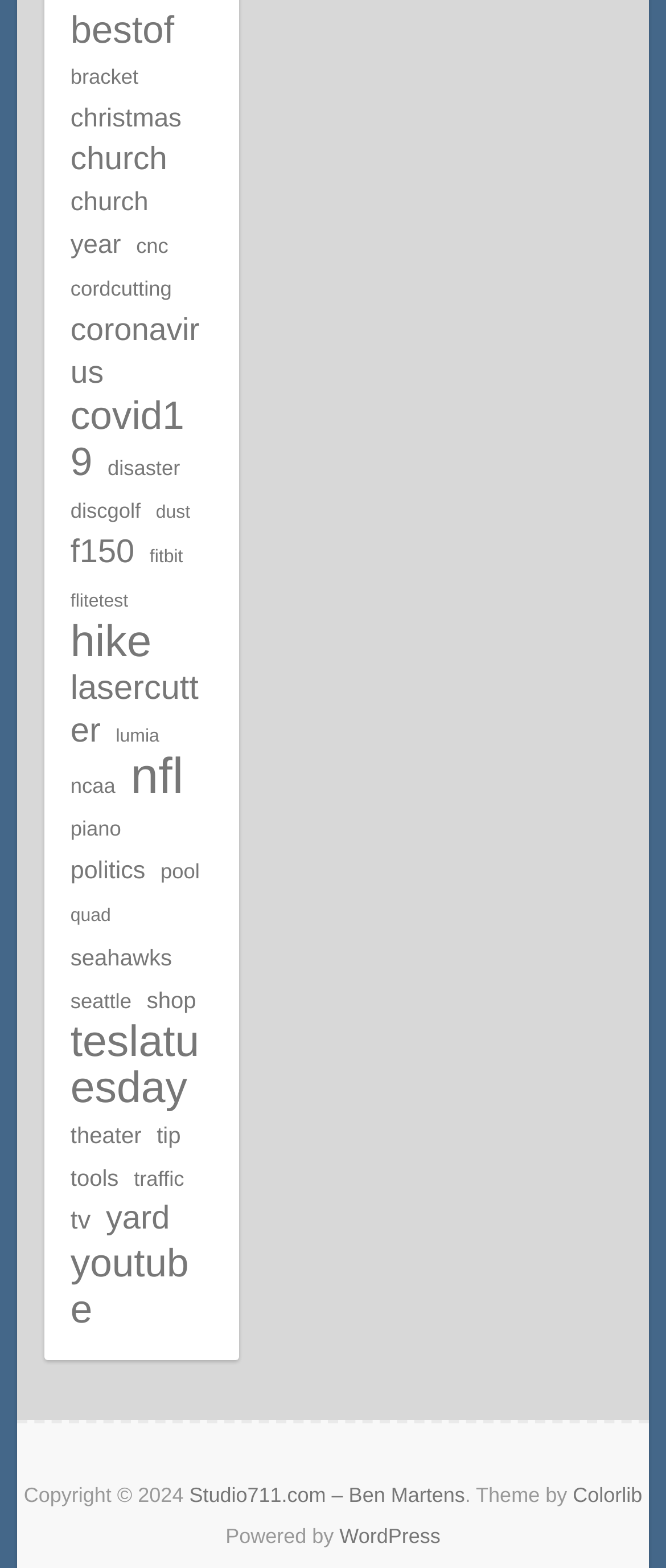Respond with a single word or phrase to the following question: How many items are related to 'covid19'?

30